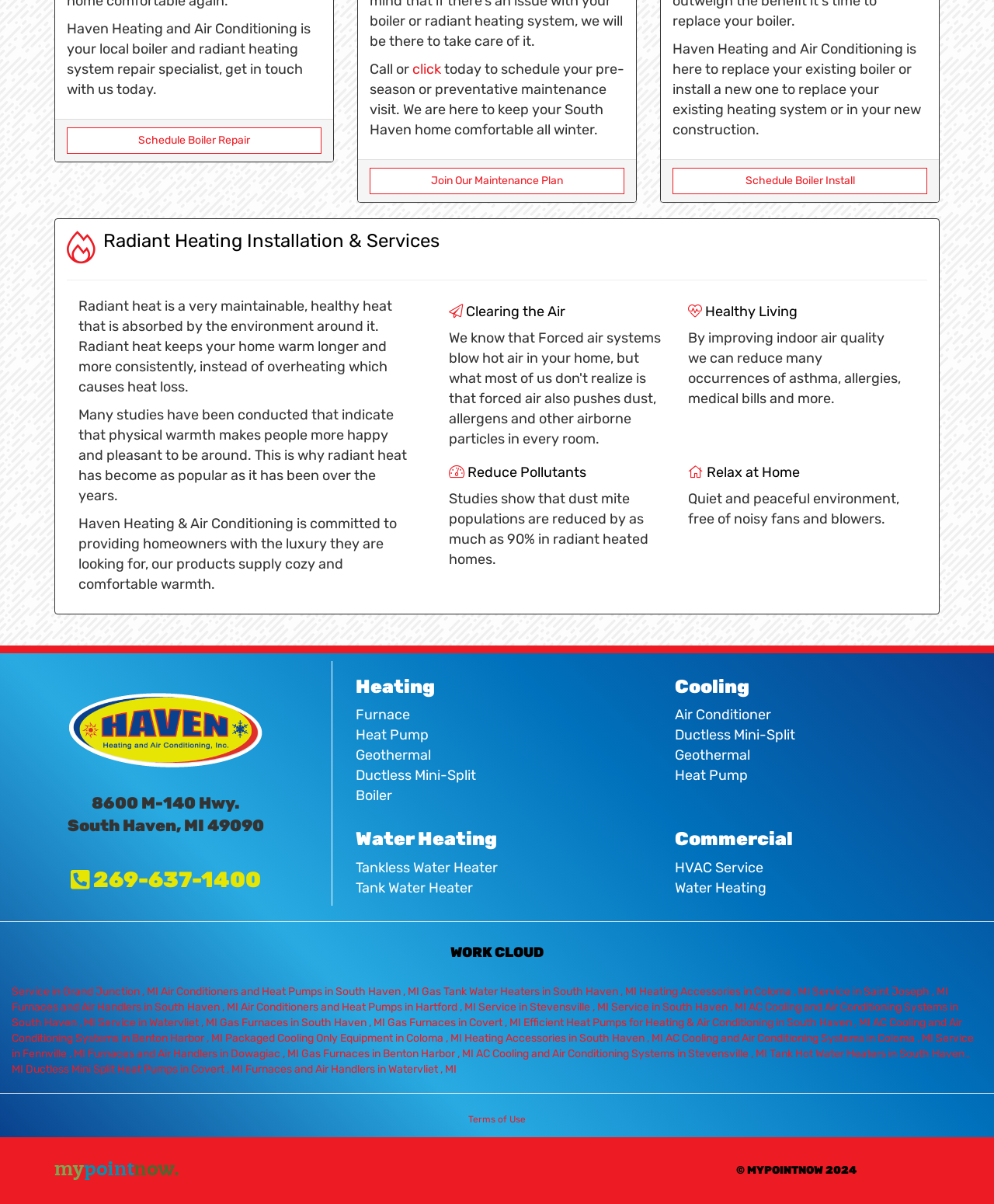What is the phone number?
From the details in the image, provide a complete and detailed answer to the question.

The phone number is obtained from the link element with the text ' 269-637-1400' located at the bottom of the webpage.